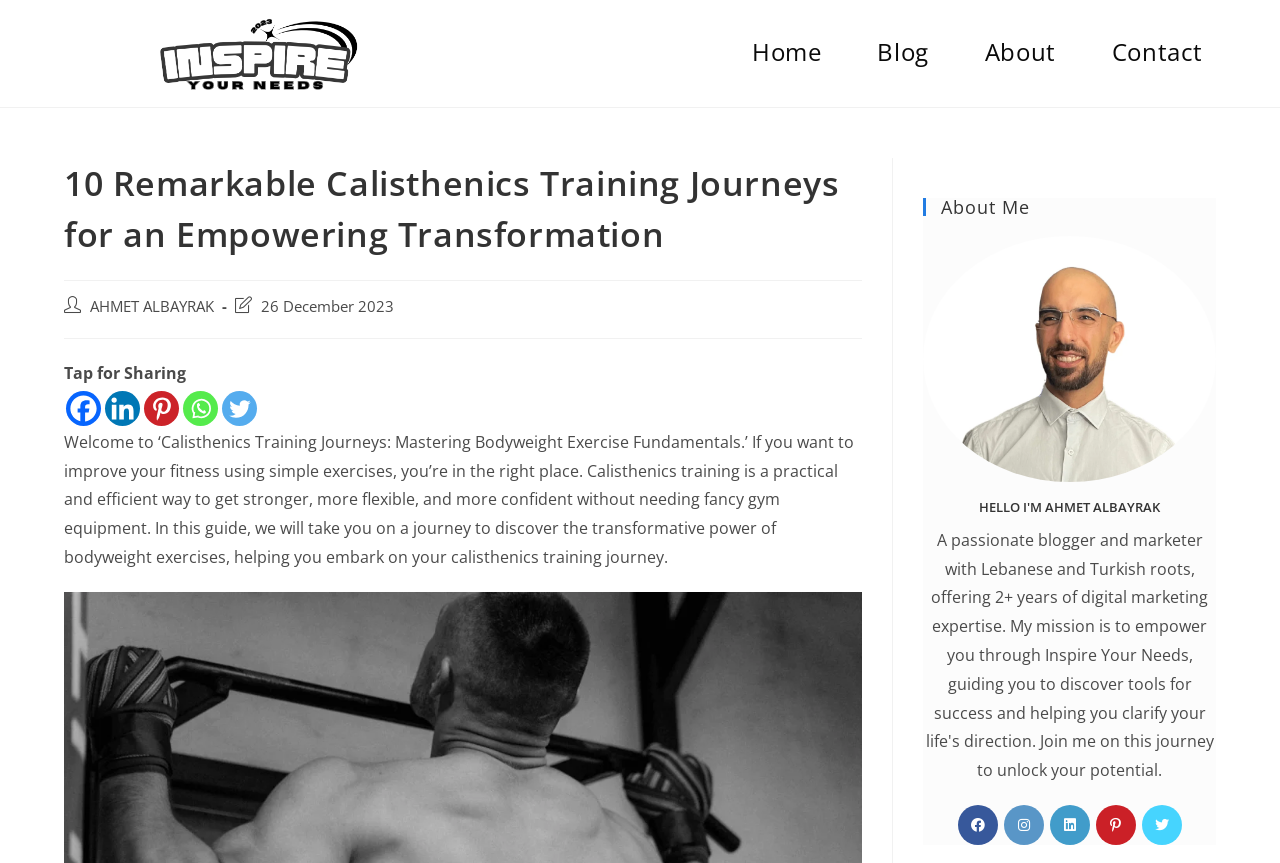Please identify the bounding box coordinates of the element I need to click to follow this instruction: "Read the post by 'AHMET ALBAYRAK'".

[0.07, 0.345, 0.167, 0.367]